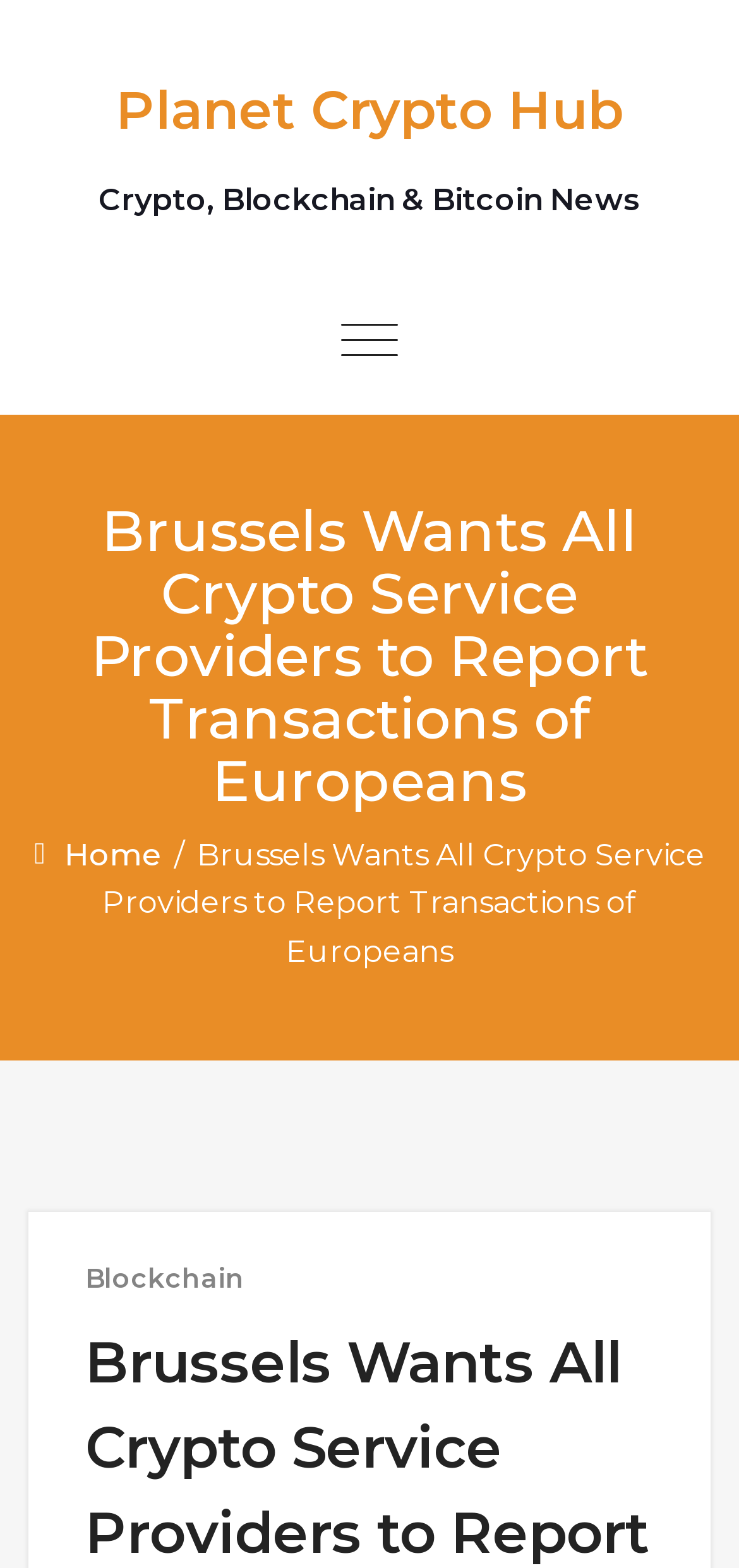Identify the first-level heading on the webpage and generate its text content.

Planet Crypto Hub